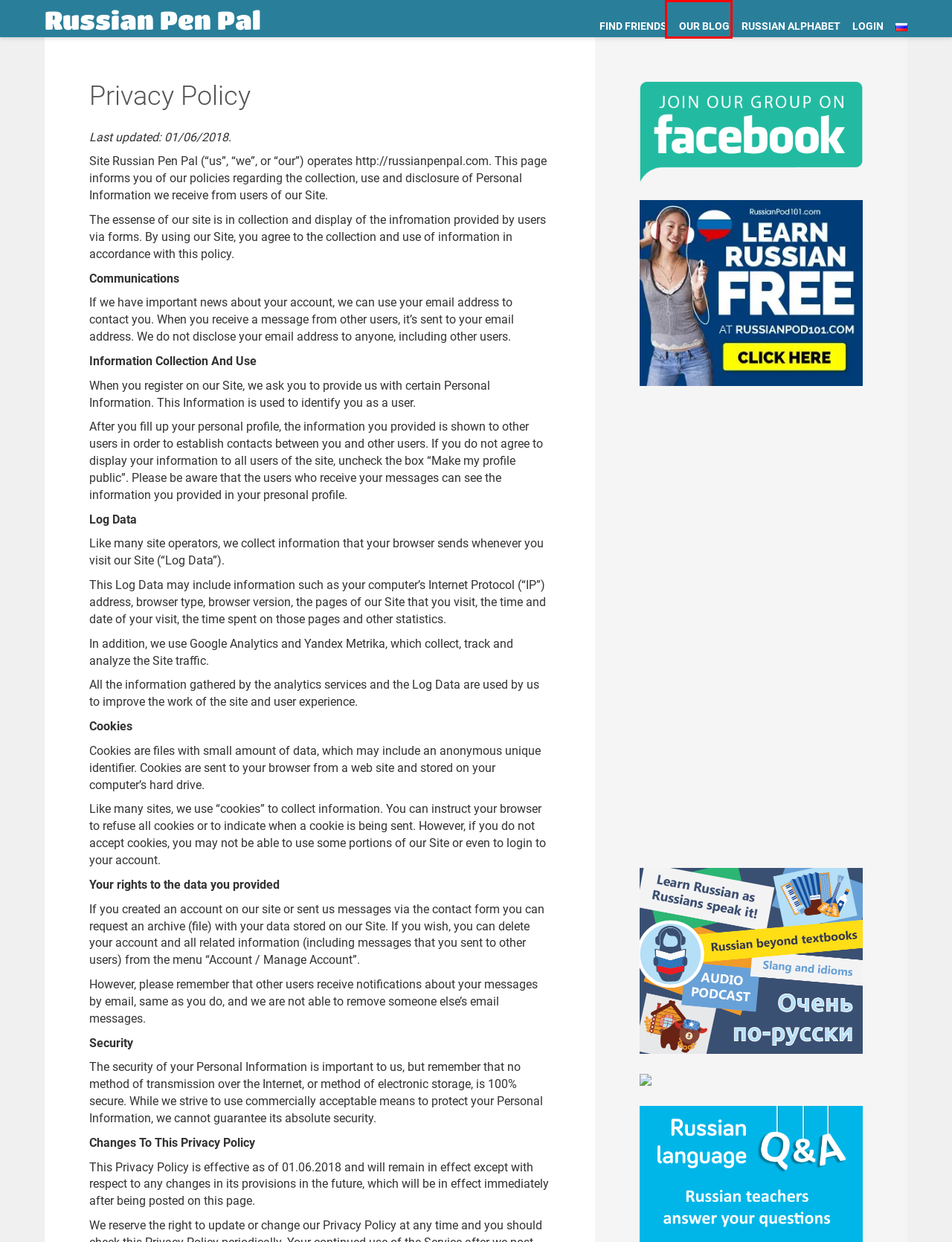You have a screenshot of a webpage, and a red bounding box highlights an element. Select the webpage description that best fits the new page after clicking the element within the bounding box. Options are:
A. Our blog - Russian Pen Pal
B. Russian Pen Pal - Learn Russian and make new friends
C. Learn Russian Online - RussianPod101
D. Политика конфиденциальности - Russian Pen Pal
E. Find friends - Russian Pen Pal
F. Russian Alphabet - Learn Pronunciation with Sound
G. Useful links - Russian Pen Pal
H. Contact us - Russian Pen Pal

A